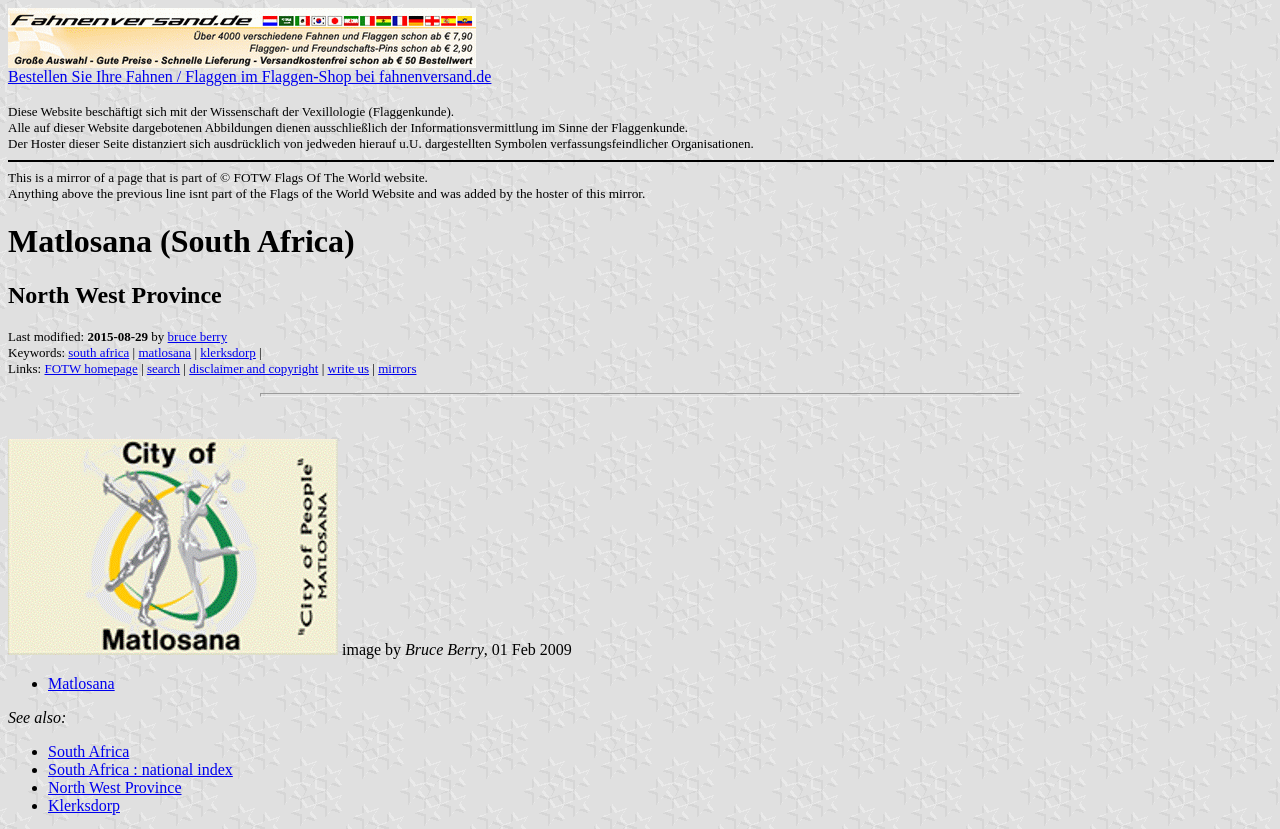Can you specify the bounding box coordinates of the area that needs to be clicked to fulfill the following instruction: "Go to the Matlosana page"?

[0.038, 0.814, 0.09, 0.834]